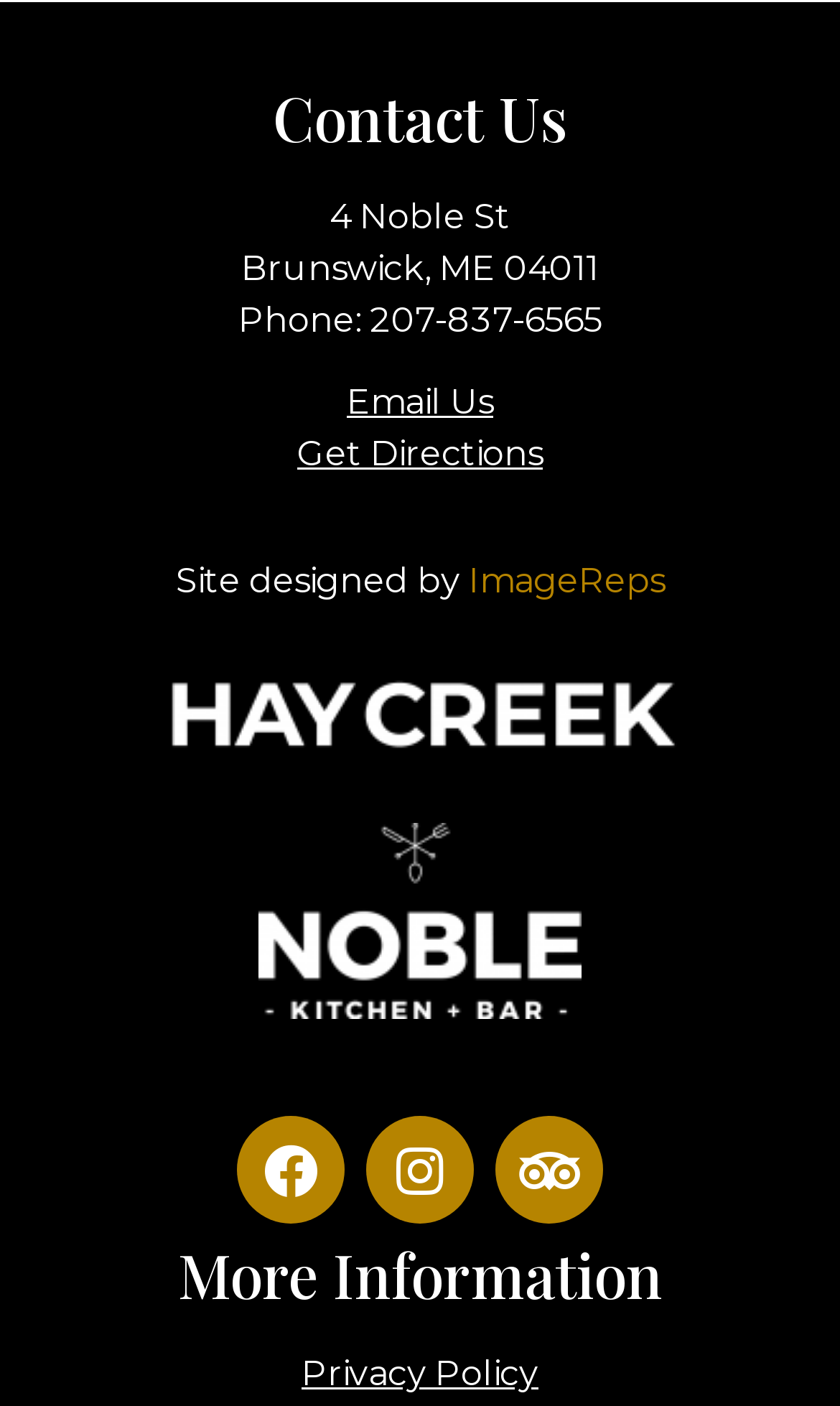Determine the bounding box coordinates of the clickable region to follow the instruction: "Get directions to the location".

[0.354, 0.308, 0.646, 0.338]